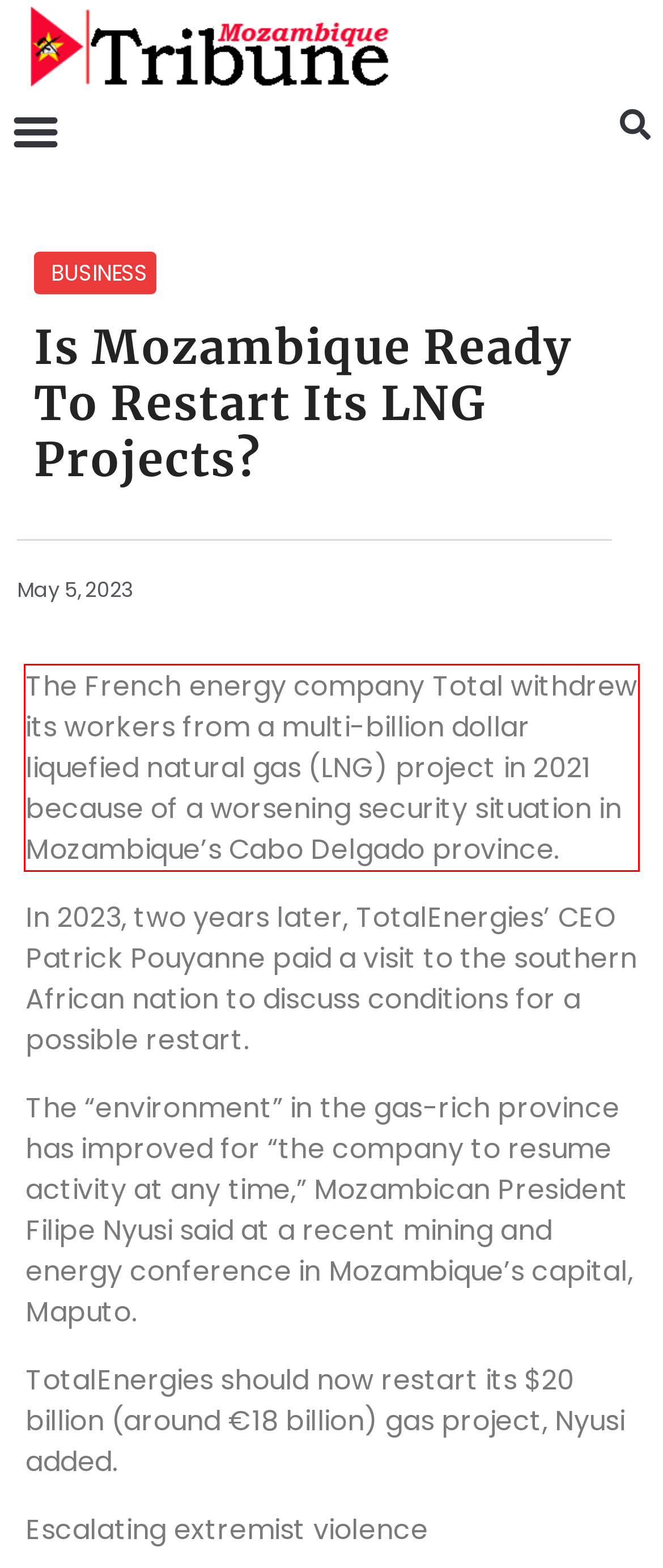Examine the screenshot of the webpage, locate the red bounding box, and perform OCR to extract the text contained within it.

The French energy company Total withdrew its workers from a multi-billion dollar liquefied natural gas (LNG) project in 2021 because of a worsening security situation in Mozambique’s Cabo Delgado province.